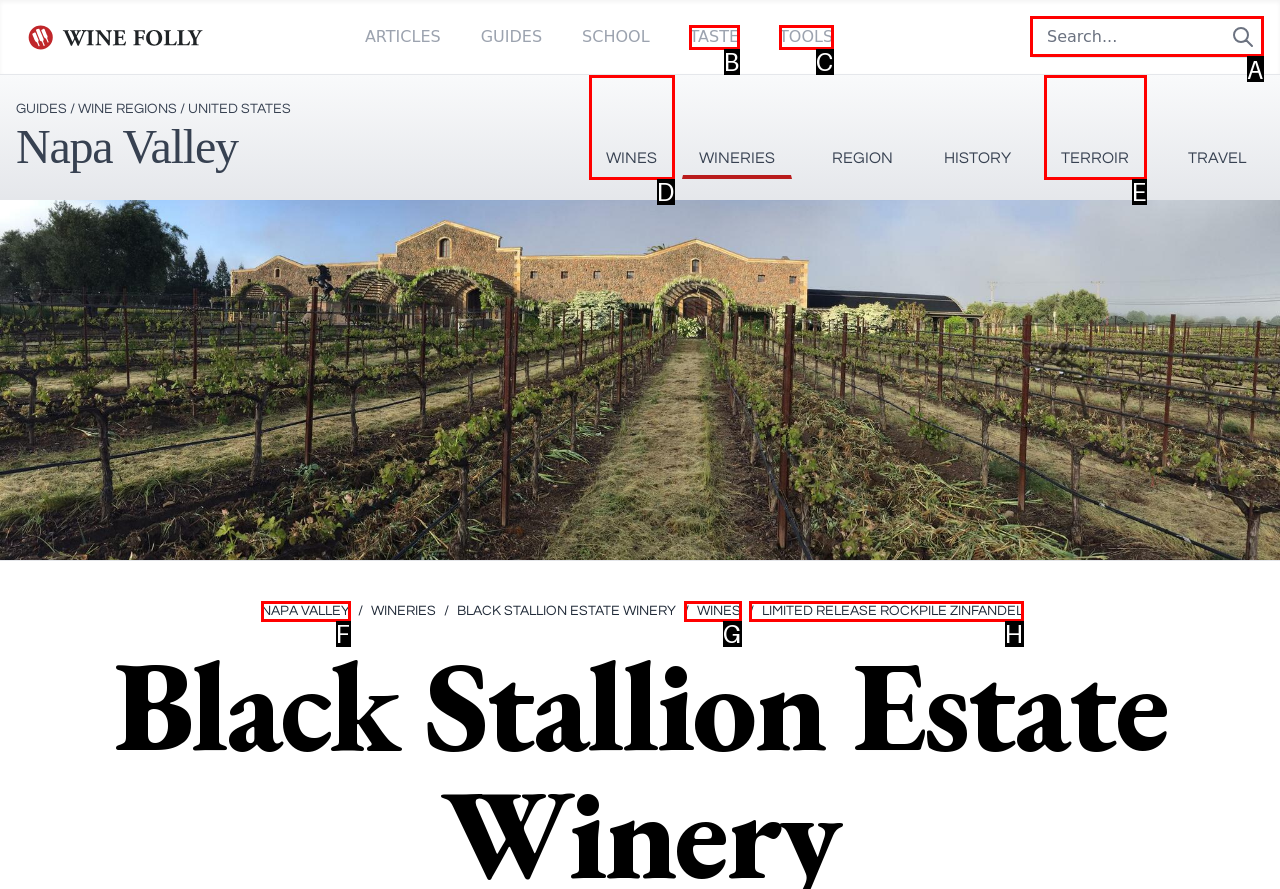Identify the HTML element to click to execute this task: Search for wine Respond with the letter corresponding to the proper option.

A